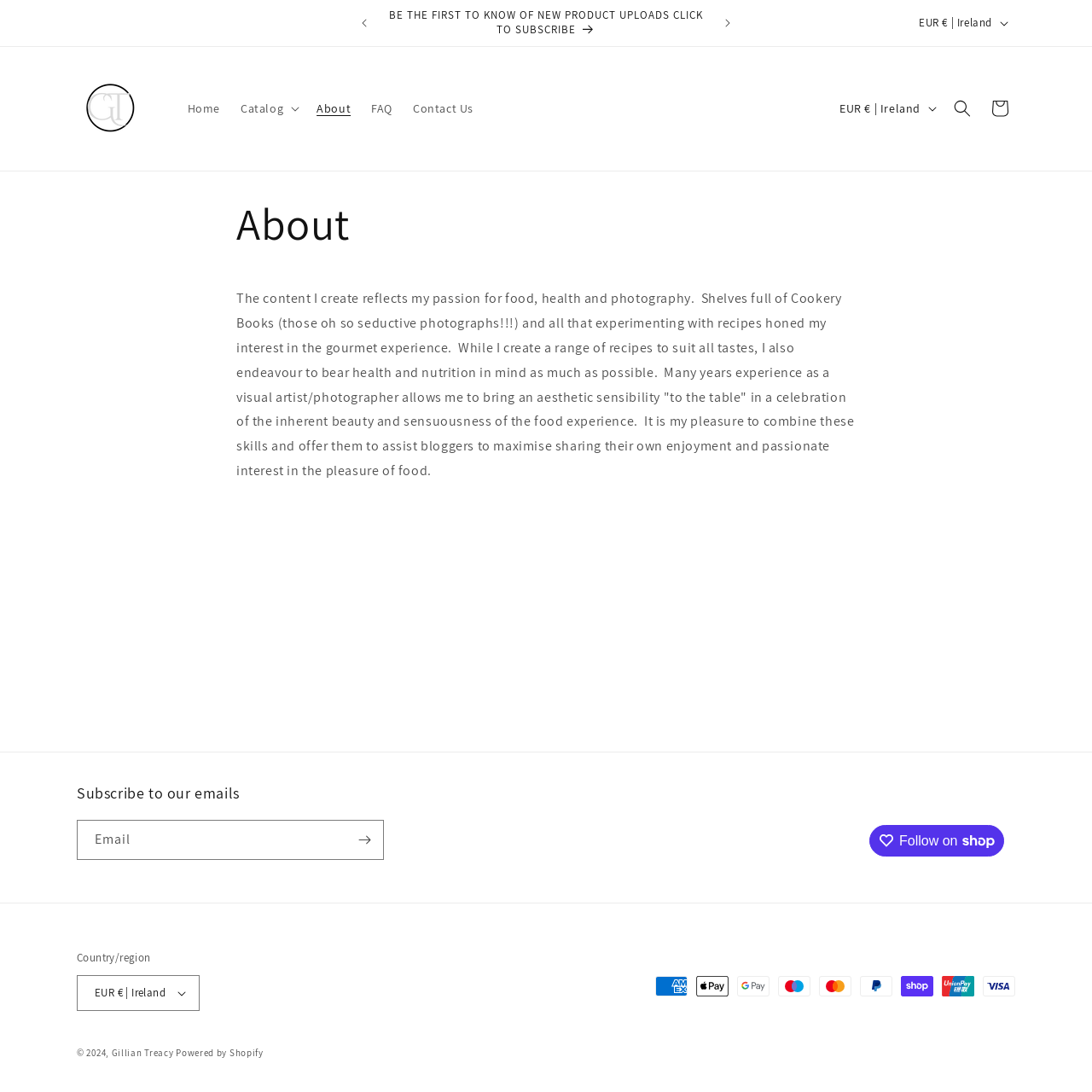Please find the bounding box coordinates of the section that needs to be clicked to achieve this instruction: "Search for something".

[0.864, 0.082, 0.898, 0.117]